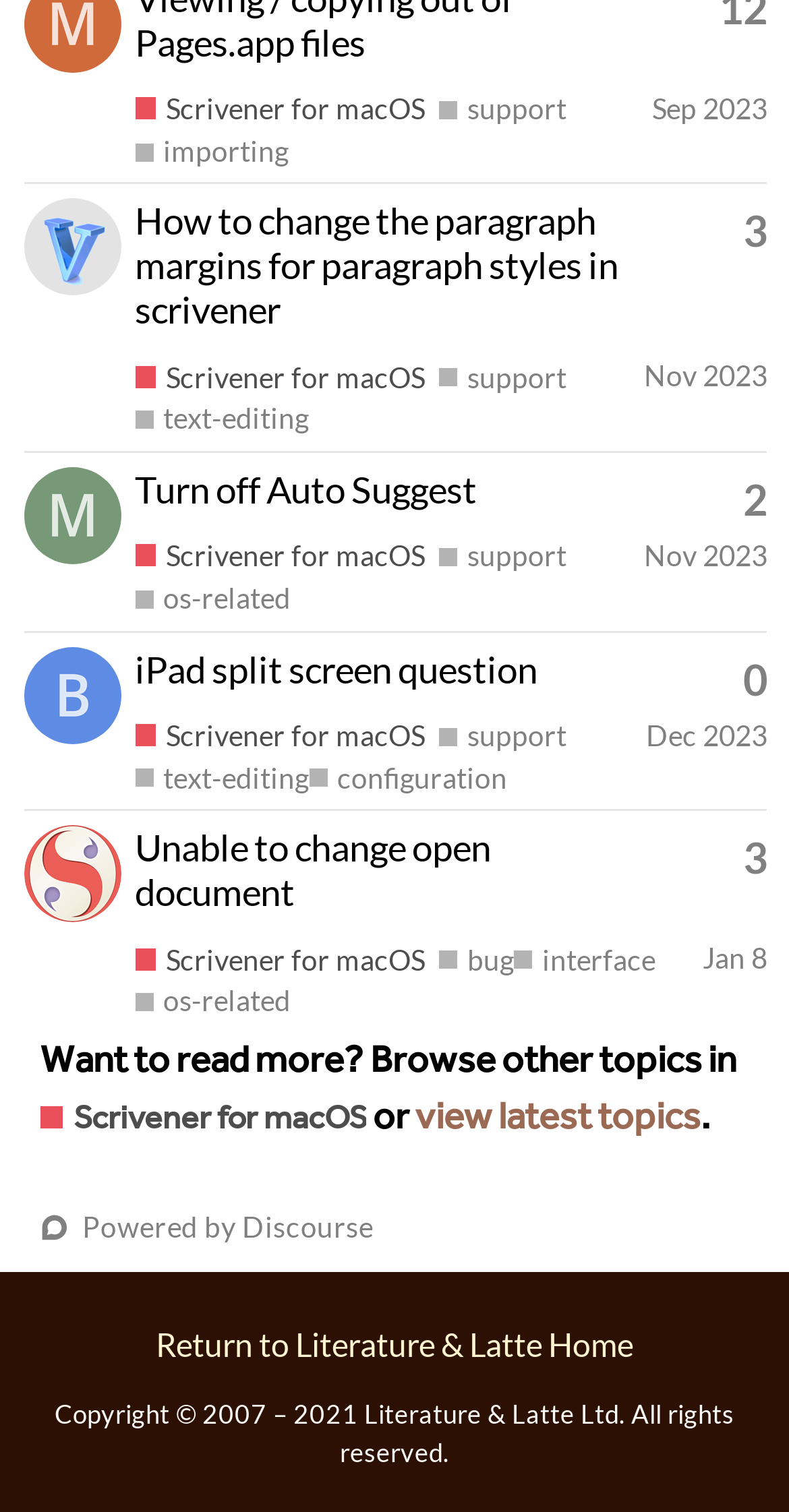What is the latest topic creation date?
Please provide a comprehensive answer based on the details in the screenshot.

I looked for the most recent date mentioned in the generic elements with a 'Created' label. The latest date is 'Jan 8, 2024', which is associated with the topic 'Unable to change open document'.